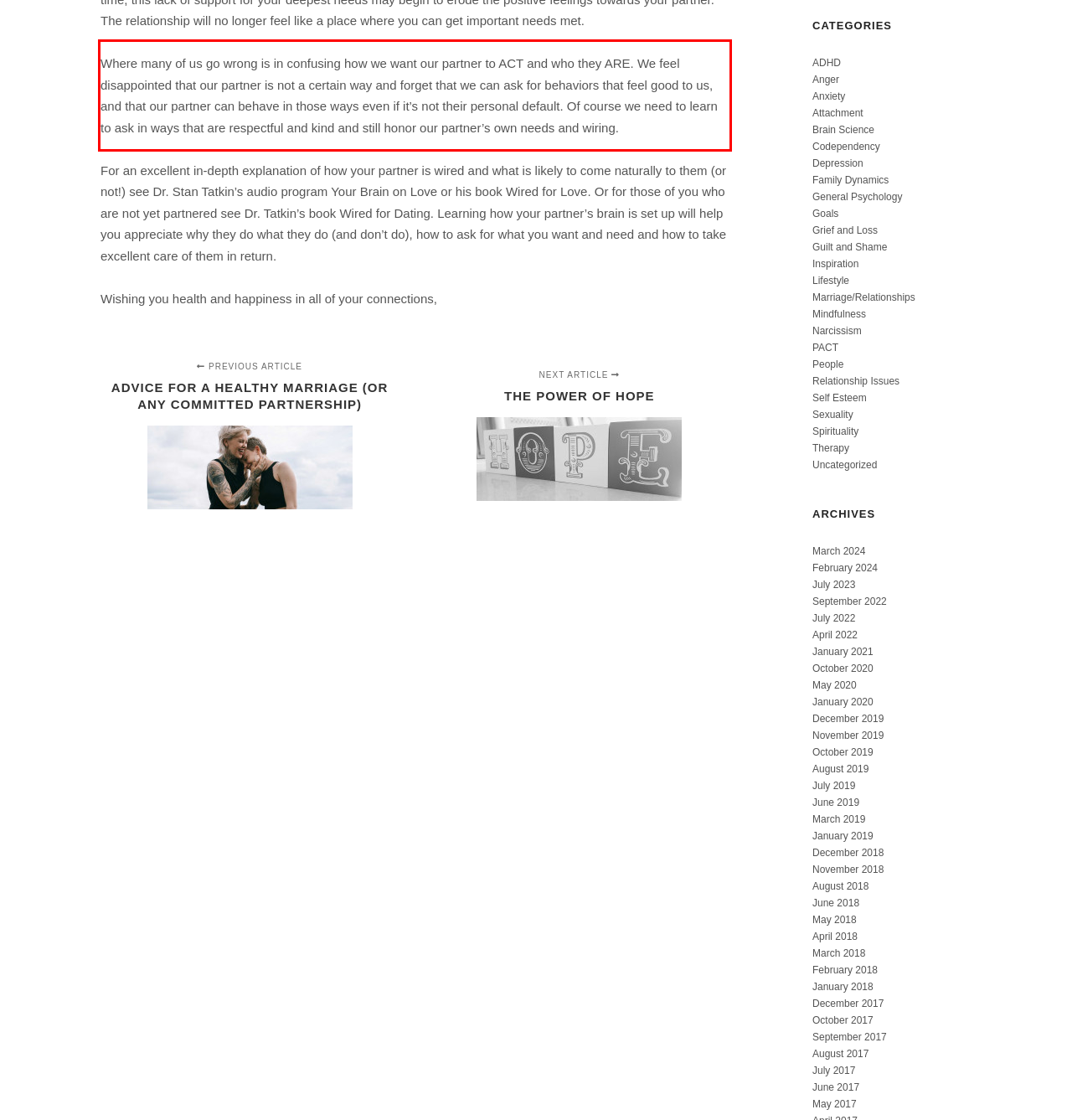Please examine the screenshot of the webpage and read the text present within the red rectangle bounding box.

Where many of us go wrong is in confusing how we want our partner to ACT and who they ARE. We feel disappointed that our partner is not a certain way and forget that we can ask for behaviors that feel good to us, and that our partner can behave in those ways even if it’s not their personal default. Of course we need to learn to ask in ways that are respectful and kind and still honor our partner’s own needs and wiring.